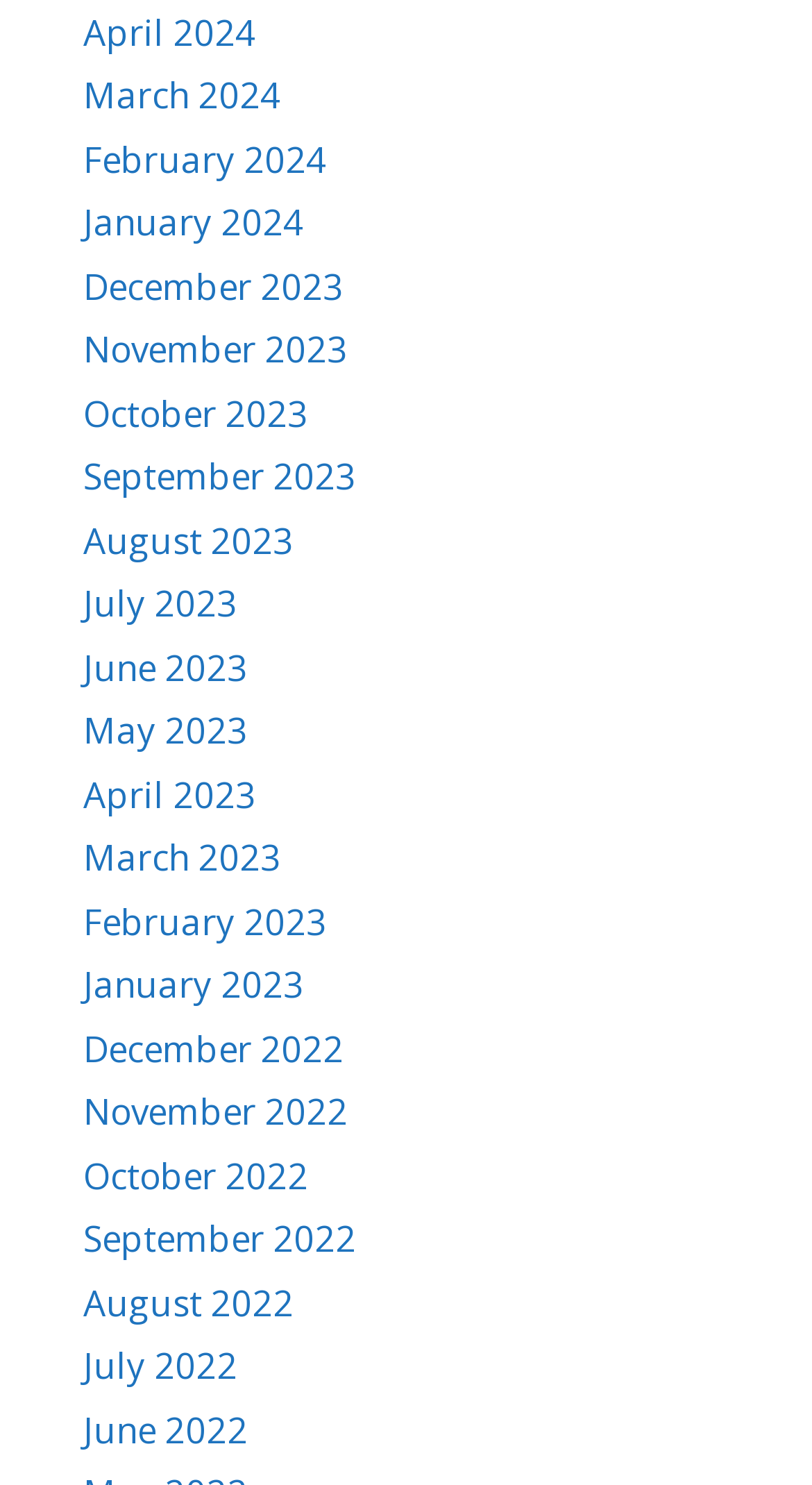Give a one-word or phrase response to the following question: How many months are listed?

24